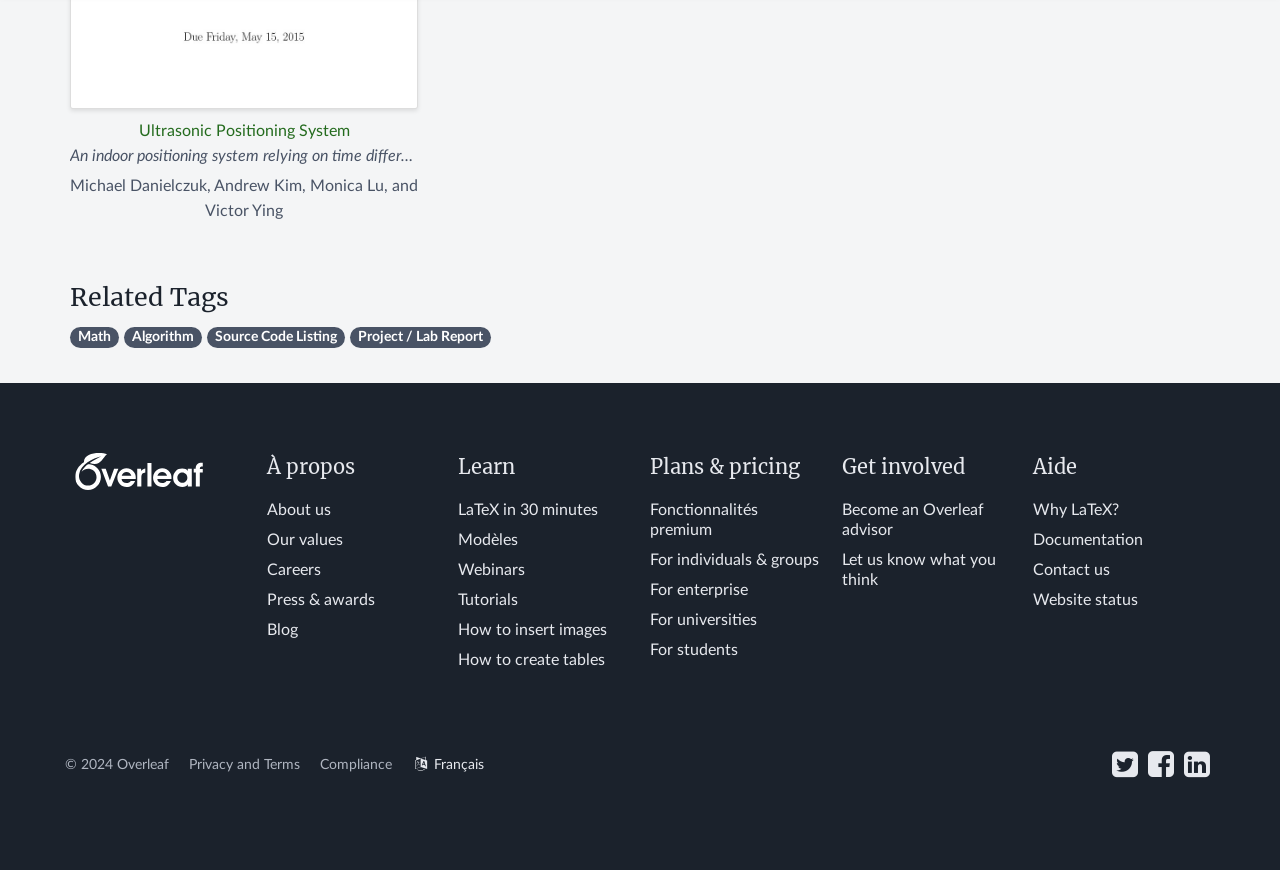Please specify the bounding box coordinates of the area that should be clicked to accomplish the following instruction: "Select a language". The coordinates should consist of four float numbers between 0 and 1, i.e., [left, top, right, bottom].

[0.322, 0.872, 0.378, 0.888]